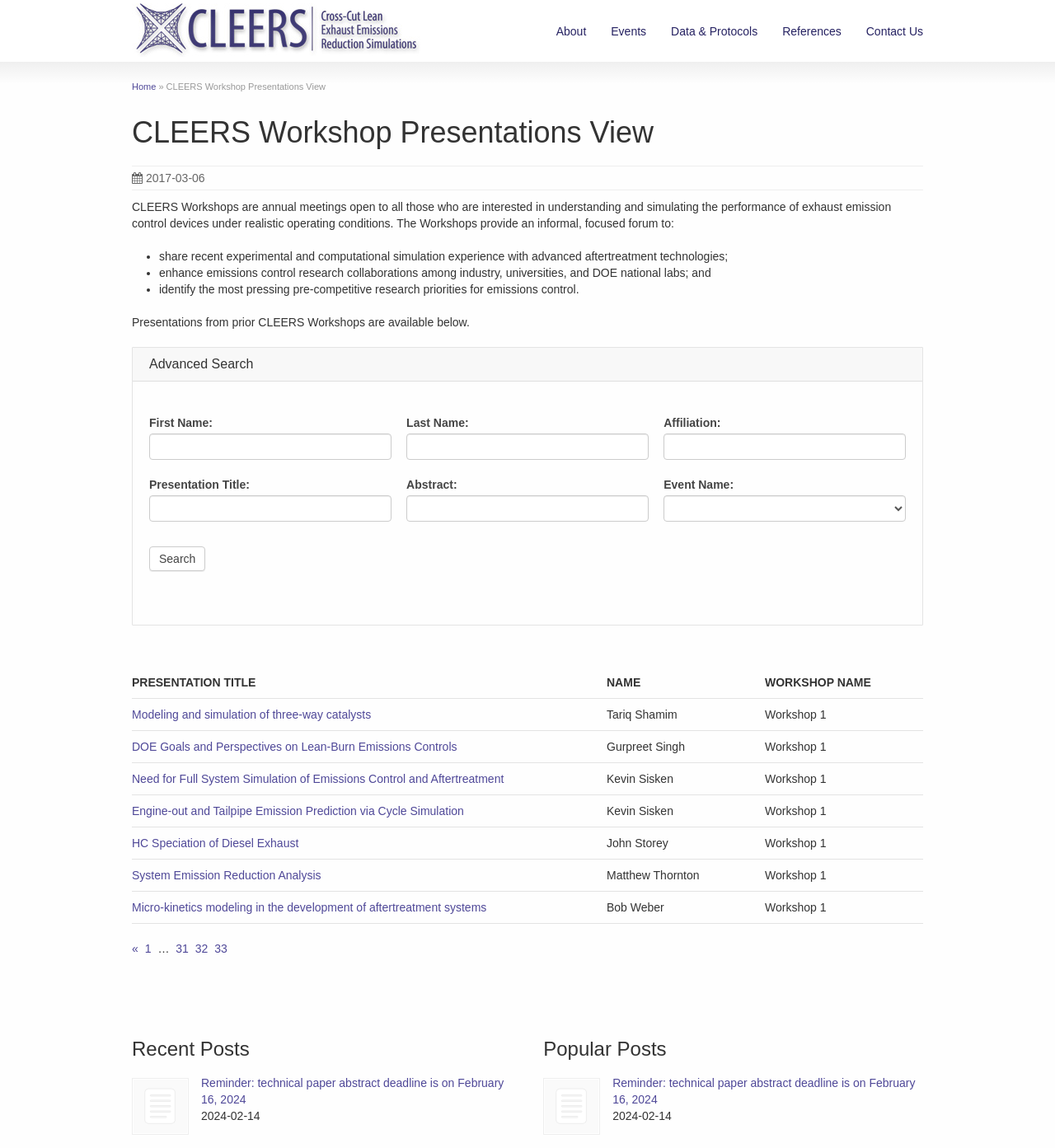Please specify the bounding box coordinates of the region to click in order to perform the following instruction: "Search for presentations".

[0.141, 0.476, 0.195, 0.497]